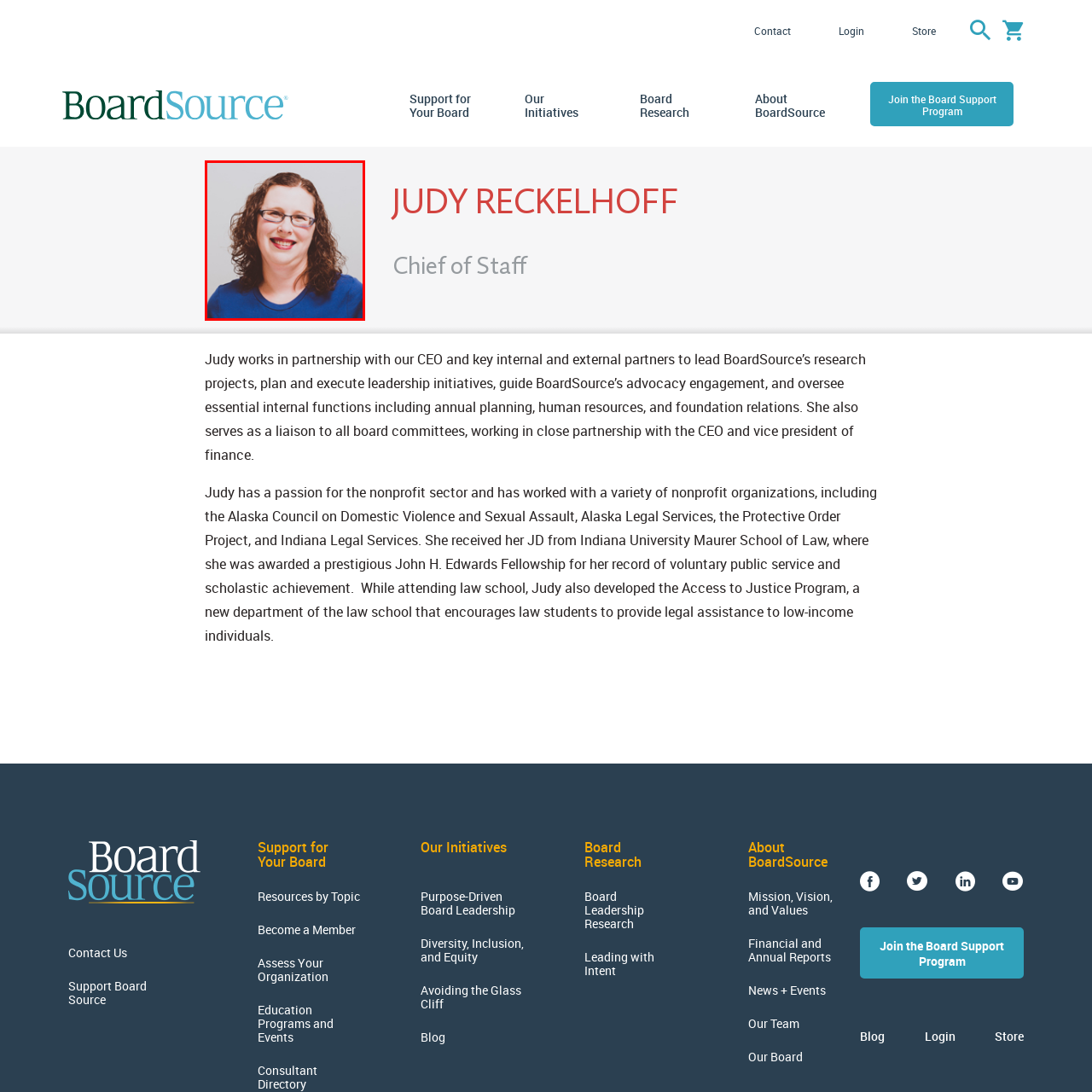What is Judy's commitment to the nonprofit sector based on?
Focus on the area within the red boundary in the image and answer the question with one word or a short phrase.

Extensive experience and academic achievements